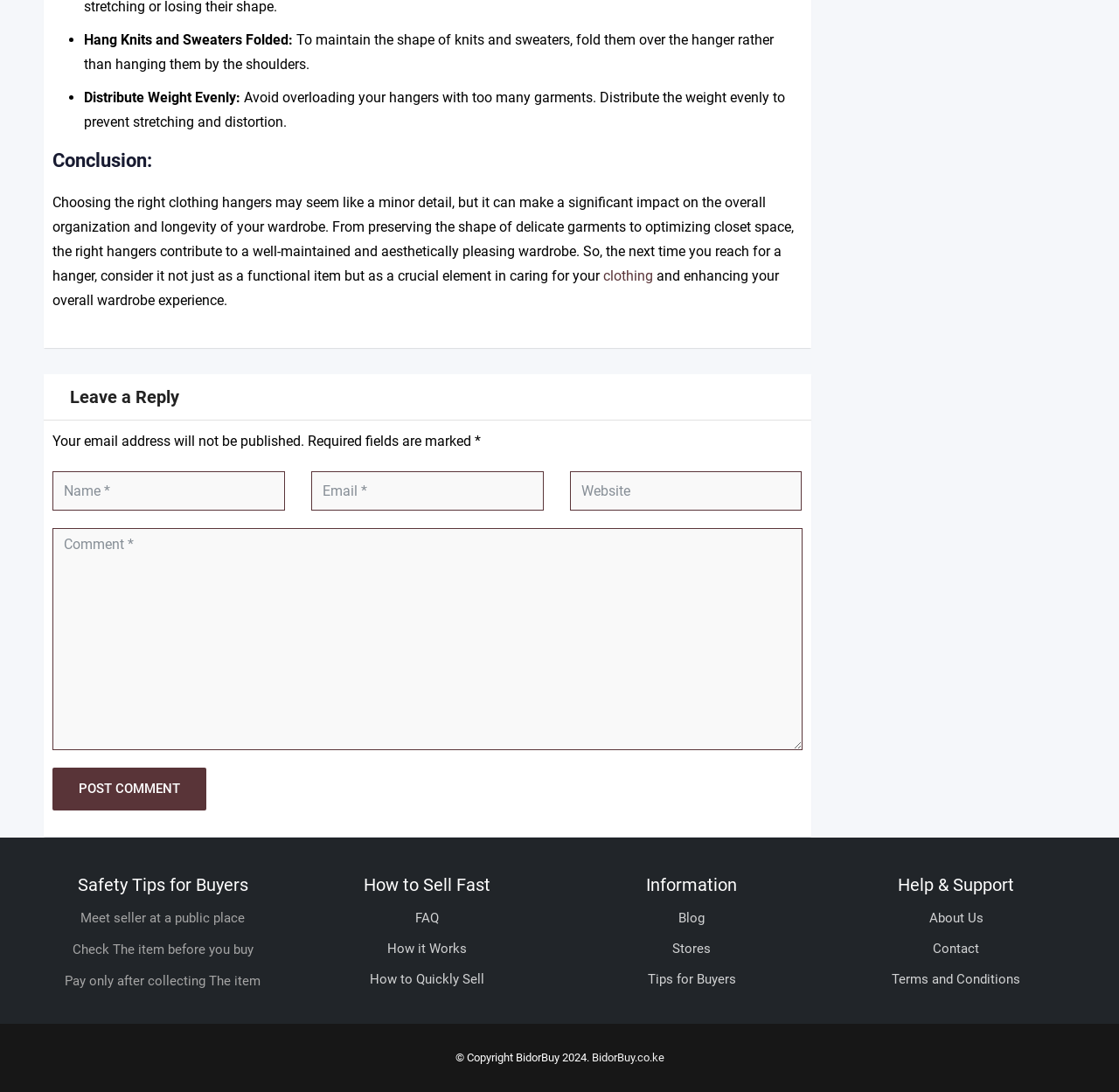Pinpoint the bounding box coordinates of the area that should be clicked to complete the following instruction: "Read the blog". The coordinates must be given as four float numbers between 0 and 1, i.e., [left, top, right, bottom].

[0.606, 0.829, 0.63, 0.853]